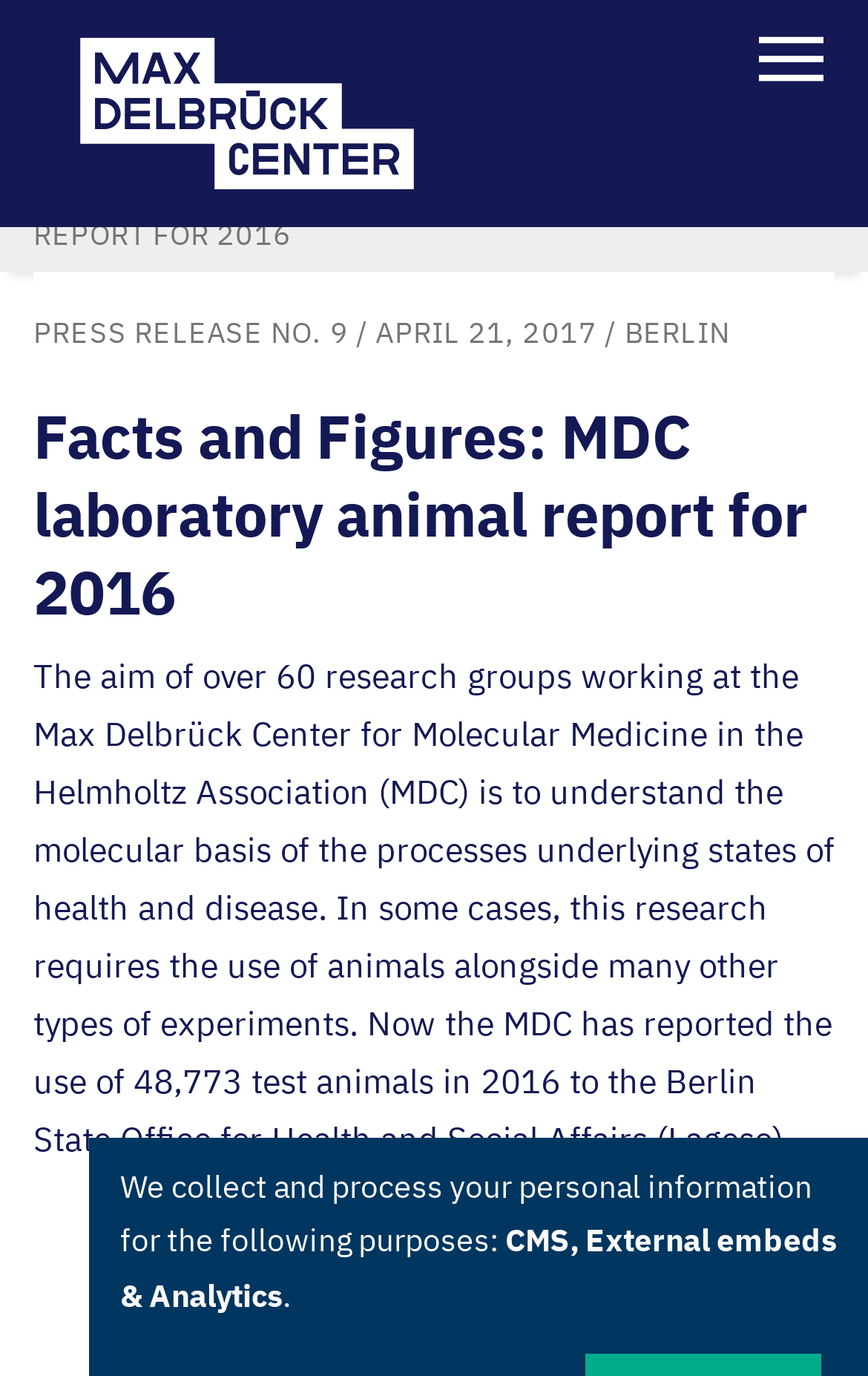What is the purpose of the research groups at MDC?
Kindly answer the question with as much detail as you can.

I found the answer by reading the StaticText element that contains the sentence 'The aim of over 60 research groups working at the Max Delbrück Center for Molecular Medicine in the Helmholtz Association (MDC) is to understand the molecular basis of the processes underlying states of health and disease.' which explains the purpose of the research groups at MDC.